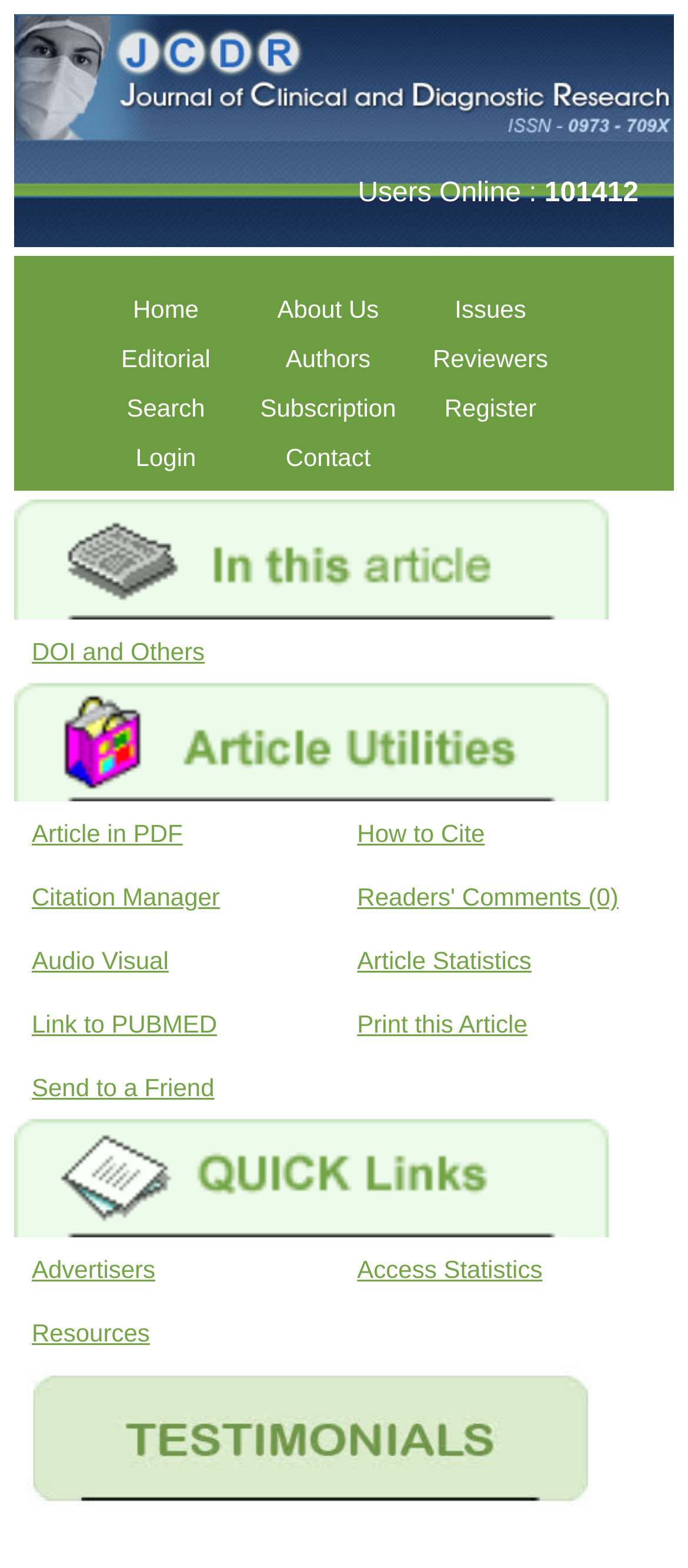Determine the bounding box coordinates of the section to be clicked to follow the instruction: "contact the journal". The coordinates should be given as four float numbers between 0 and 1, formatted as [left, top, right, bottom].

[0.359, 0.276, 0.595, 0.308]